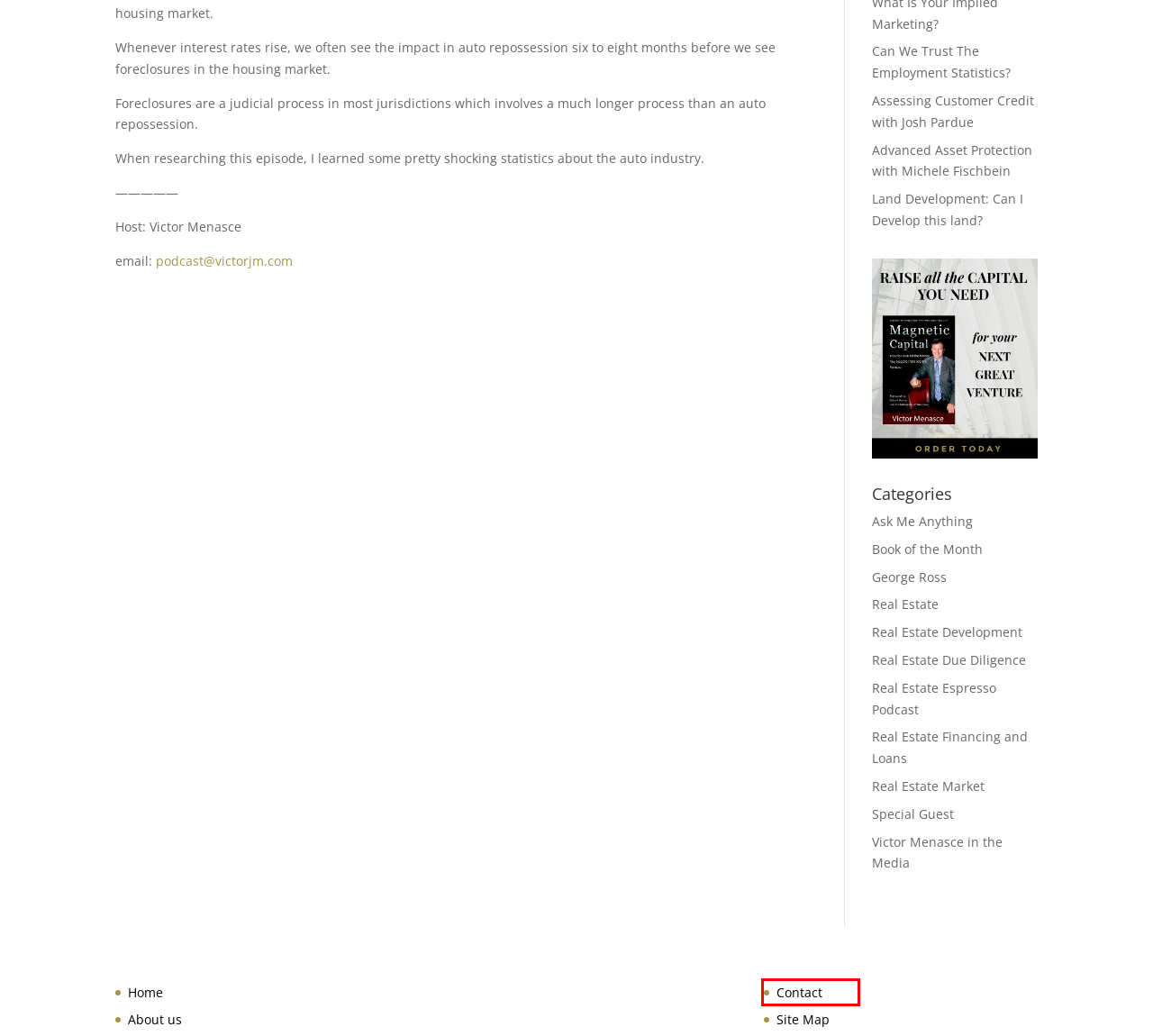You are given a screenshot of a webpage with a red rectangle bounding box. Choose the best webpage description that matches the new webpage after clicking the element in the bounding box. Here are the candidates:
A. Contact - Victor Menasce
B. Advanced Asset Protection with Michele Fischbein - Victor Menasce
C. Victor Menasce in the Media Archives - Victor Menasce
D. Real Estate Due Diligence Archives - Victor Menasce
E. Book of the Month Archives - Victor Menasce
F. Real Estate Archives - Victor Menasce
G. Land Development: Can I Develop this land? - Victor Menasce
H. Real Estate Market Archives - Victor Menasce

A